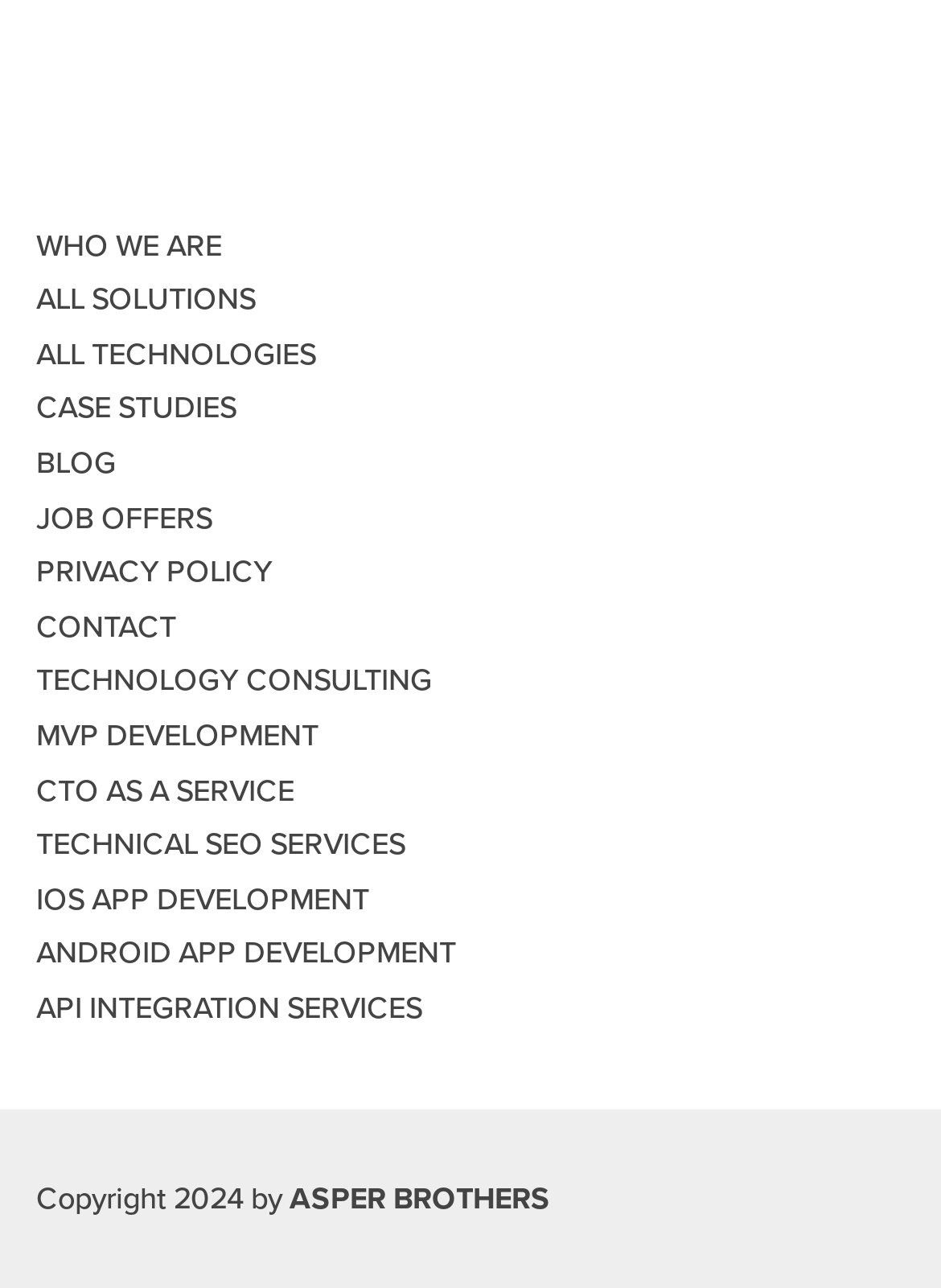Can you give a comprehensive explanation to the question given the content of the image?
Is the 'WHO WE ARE' link above the 'ALL SOLUTIONS' link?

I compared the y1 and y2 coordinates of the 'WHO WE ARE' link and the 'ALL SOLUTIONS' link. Since the y1 and y2 coordinates of 'WHO WE ARE' are smaller than those of 'ALL SOLUTIONS', I concluded that 'WHO WE ARE' is above 'ALL SOLUTIONS'.